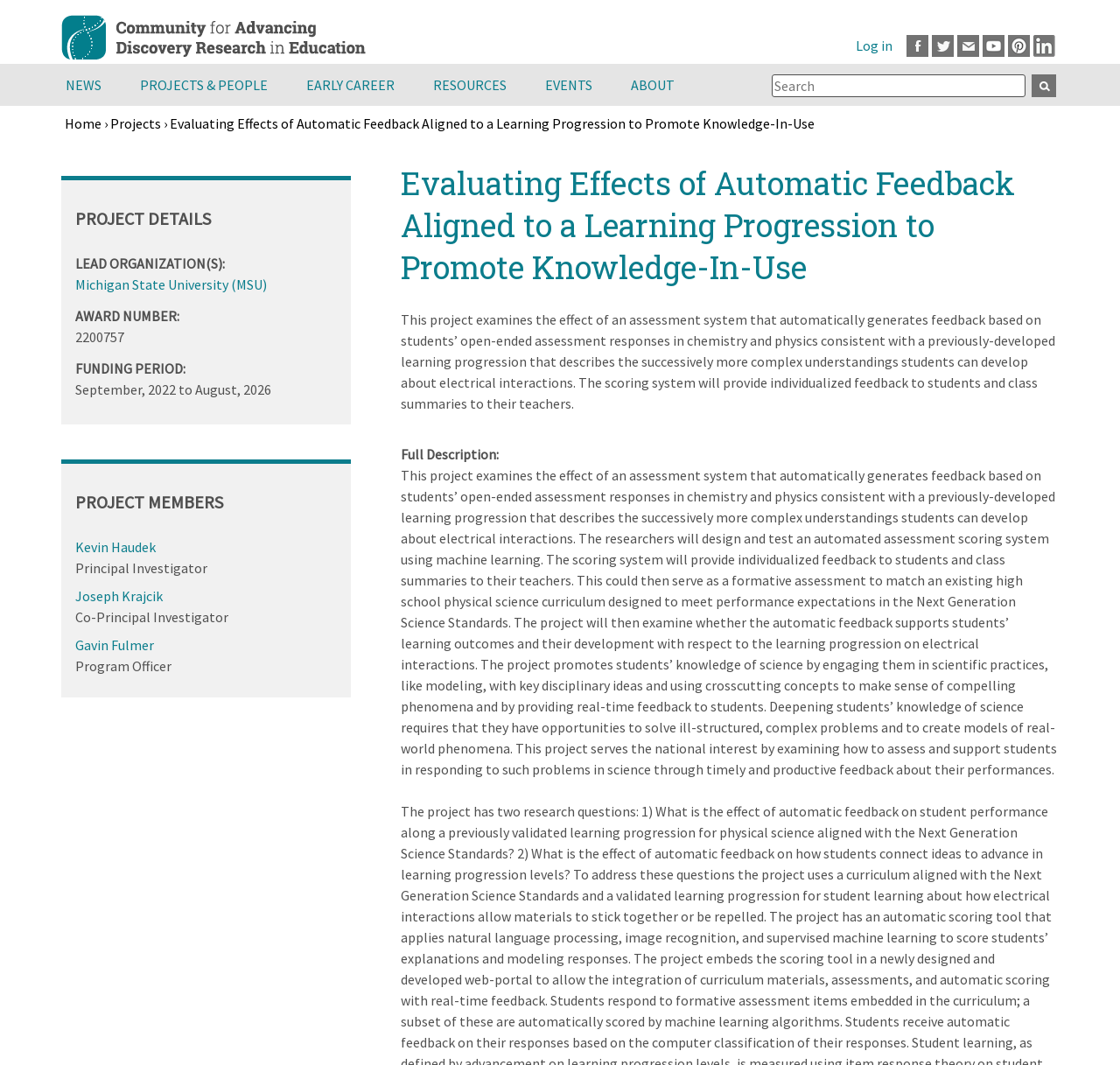Can you find the bounding box coordinates of the area I should click to execute the following instruction: "View the PROJECT DETAILS"?

[0.067, 0.193, 0.301, 0.218]